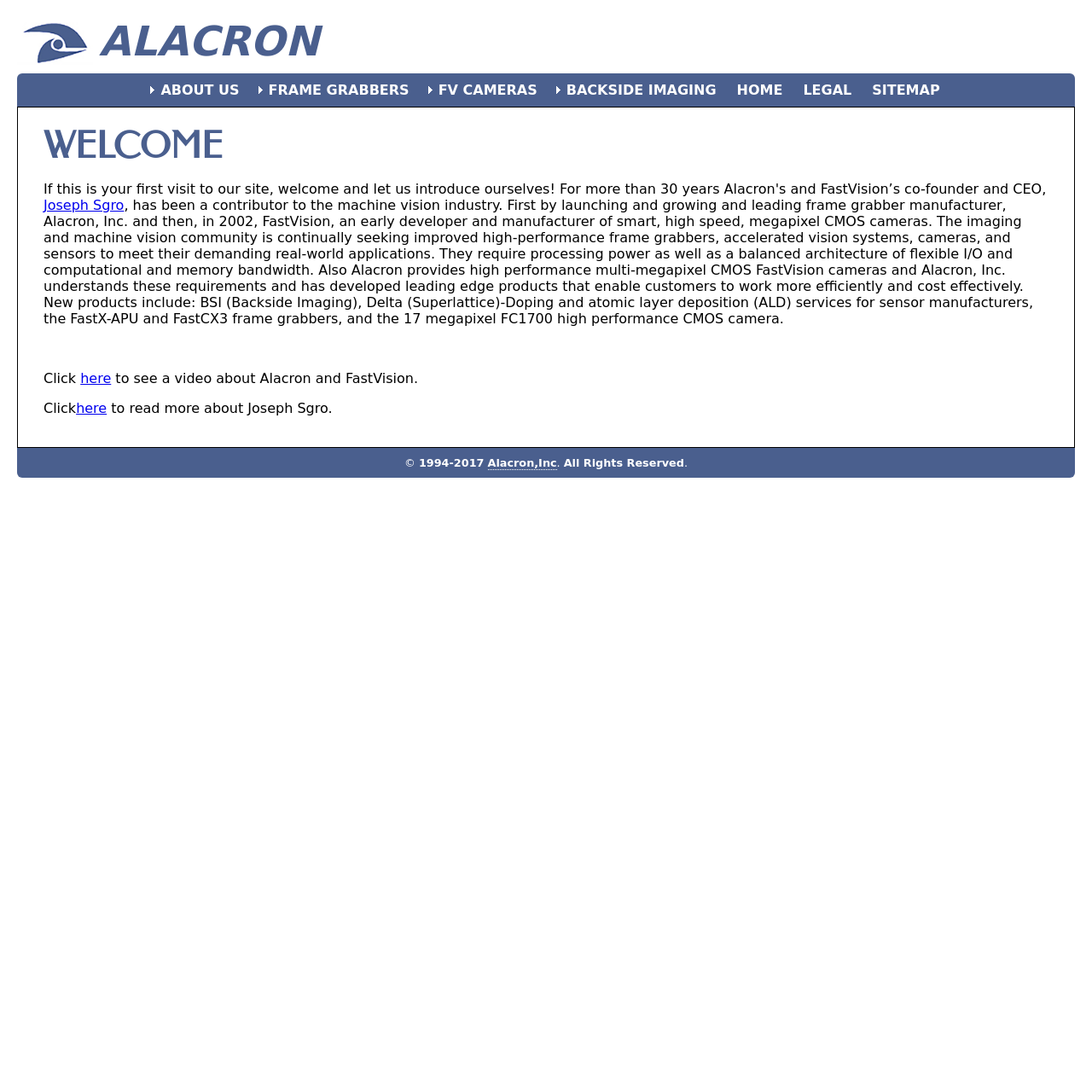What type of products does Alacron provide?
Please use the image to provide a one-word or short phrase answer.

Frame grabbers and cameras